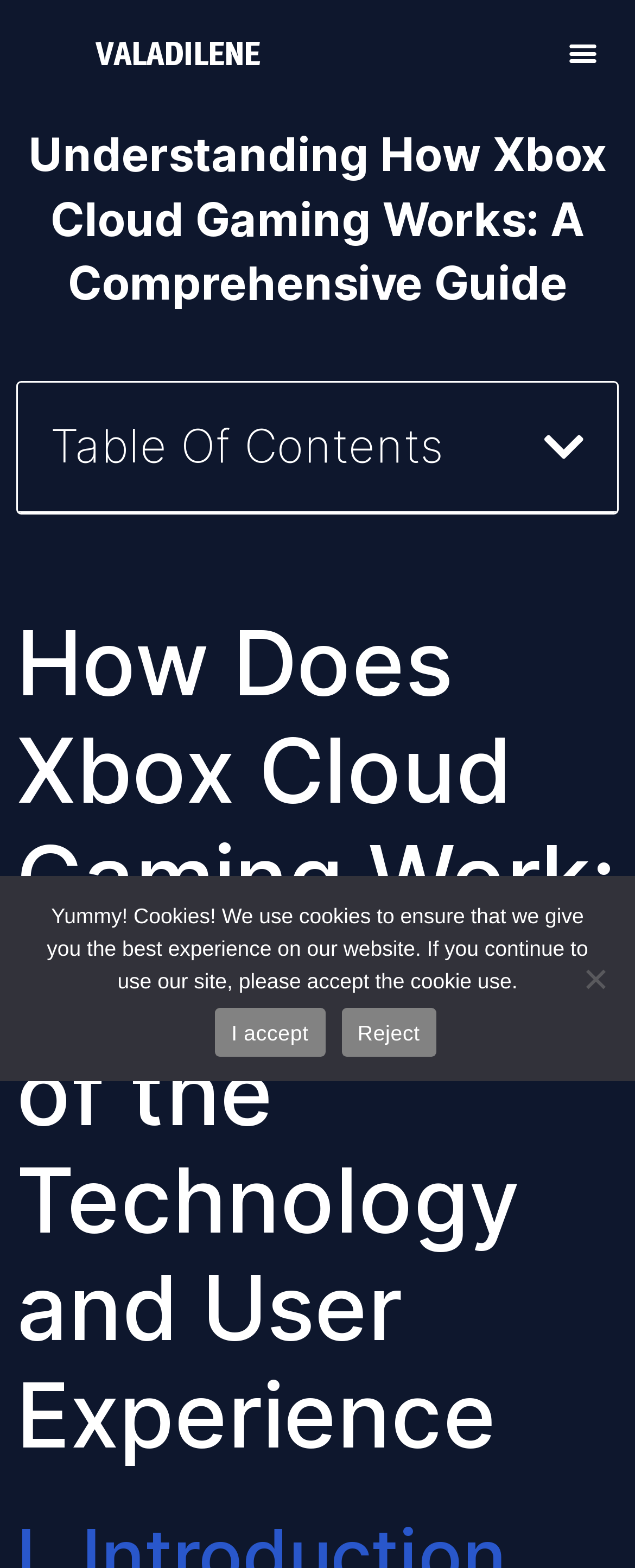Please provide the bounding box coordinates for the UI element as described: "Procurement". The coordinates must be four floats between 0 and 1, represented as [left, top, right, bottom].

None